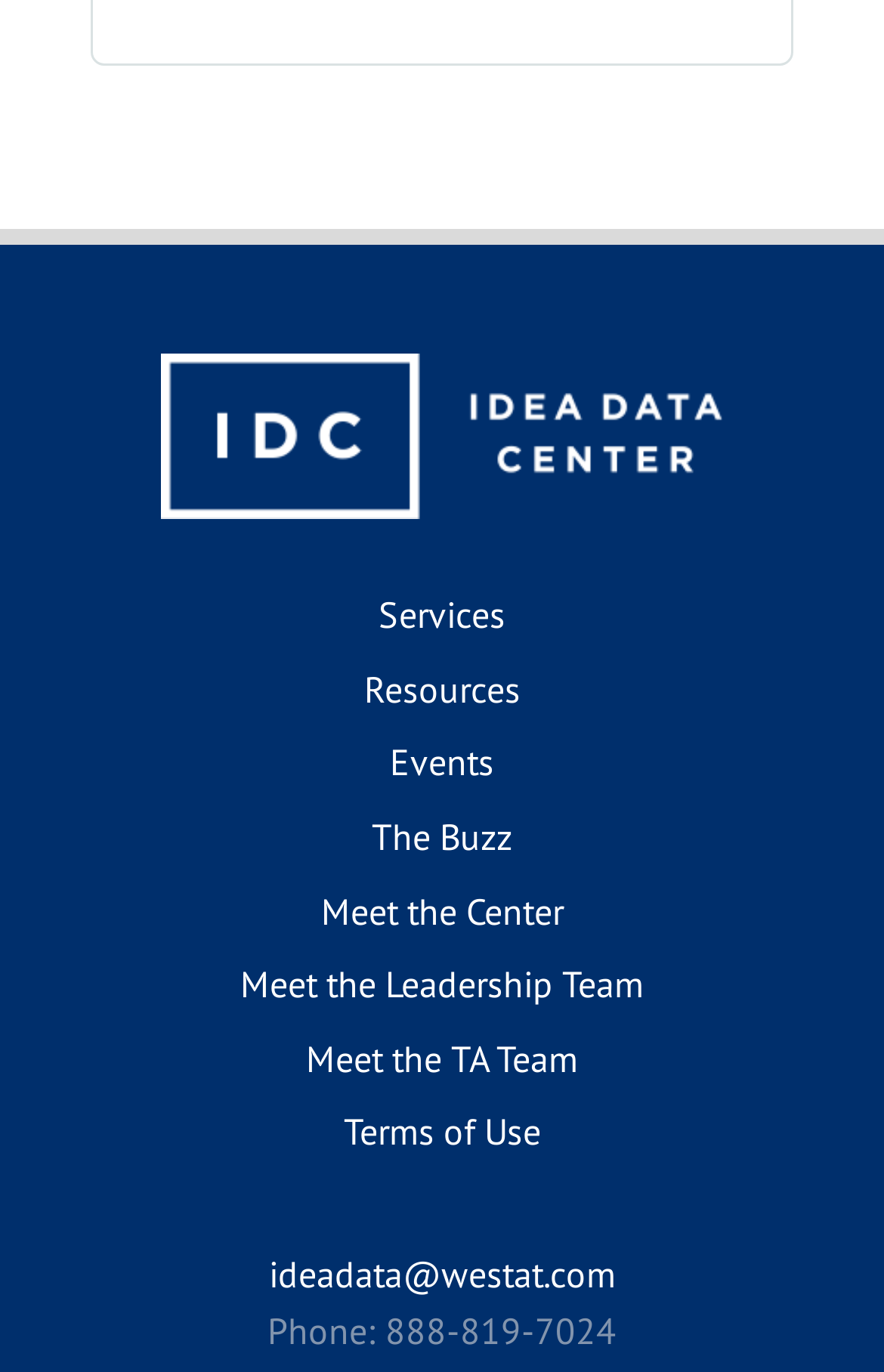Using the description "ideadata@westat.com", locate and provide the bounding box of the UI element.

[0.304, 0.912, 0.696, 0.945]